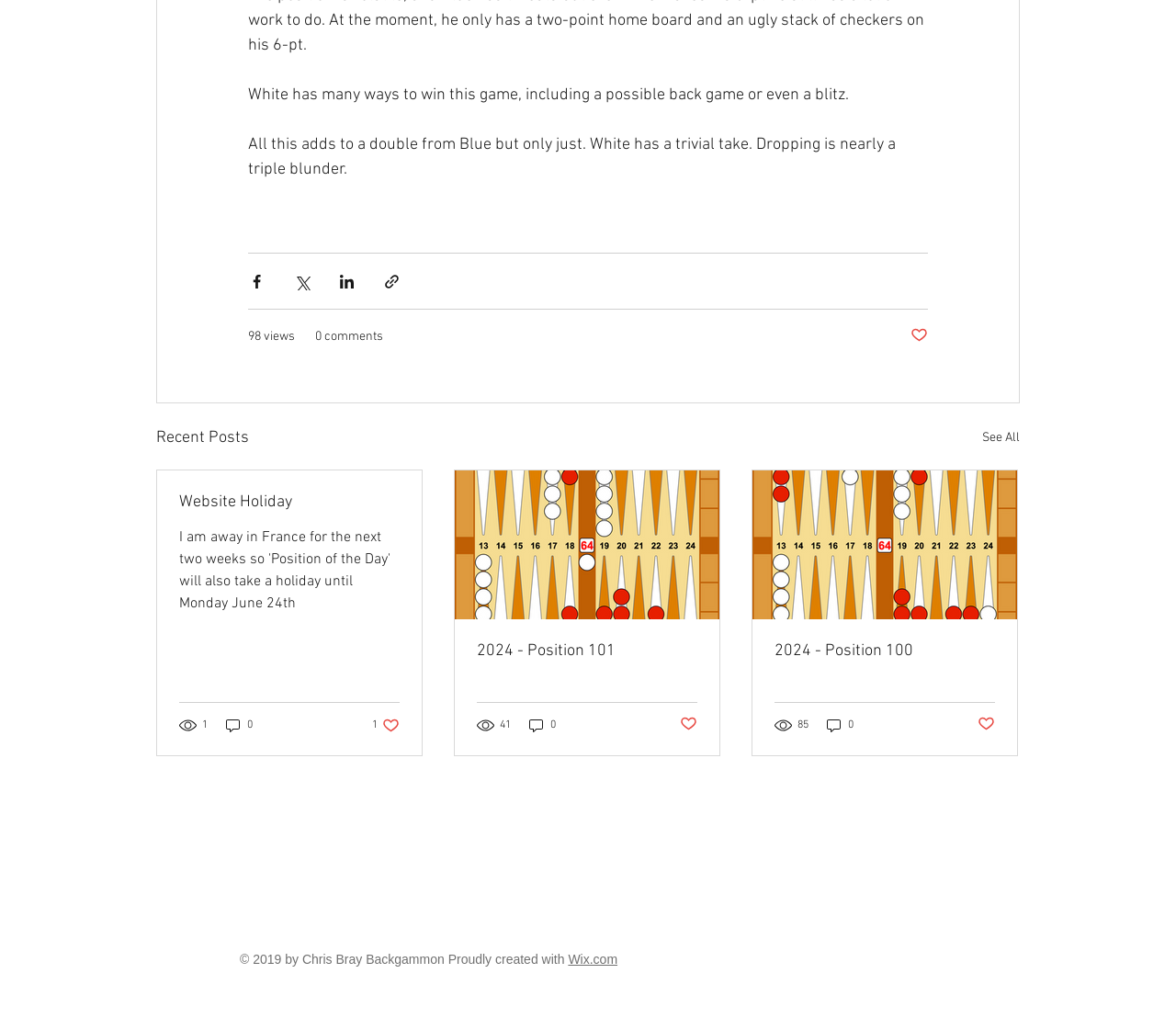How many views does the article '2024 - Position 100' have?
Use the image to answer the question with a single word or phrase.

85 views